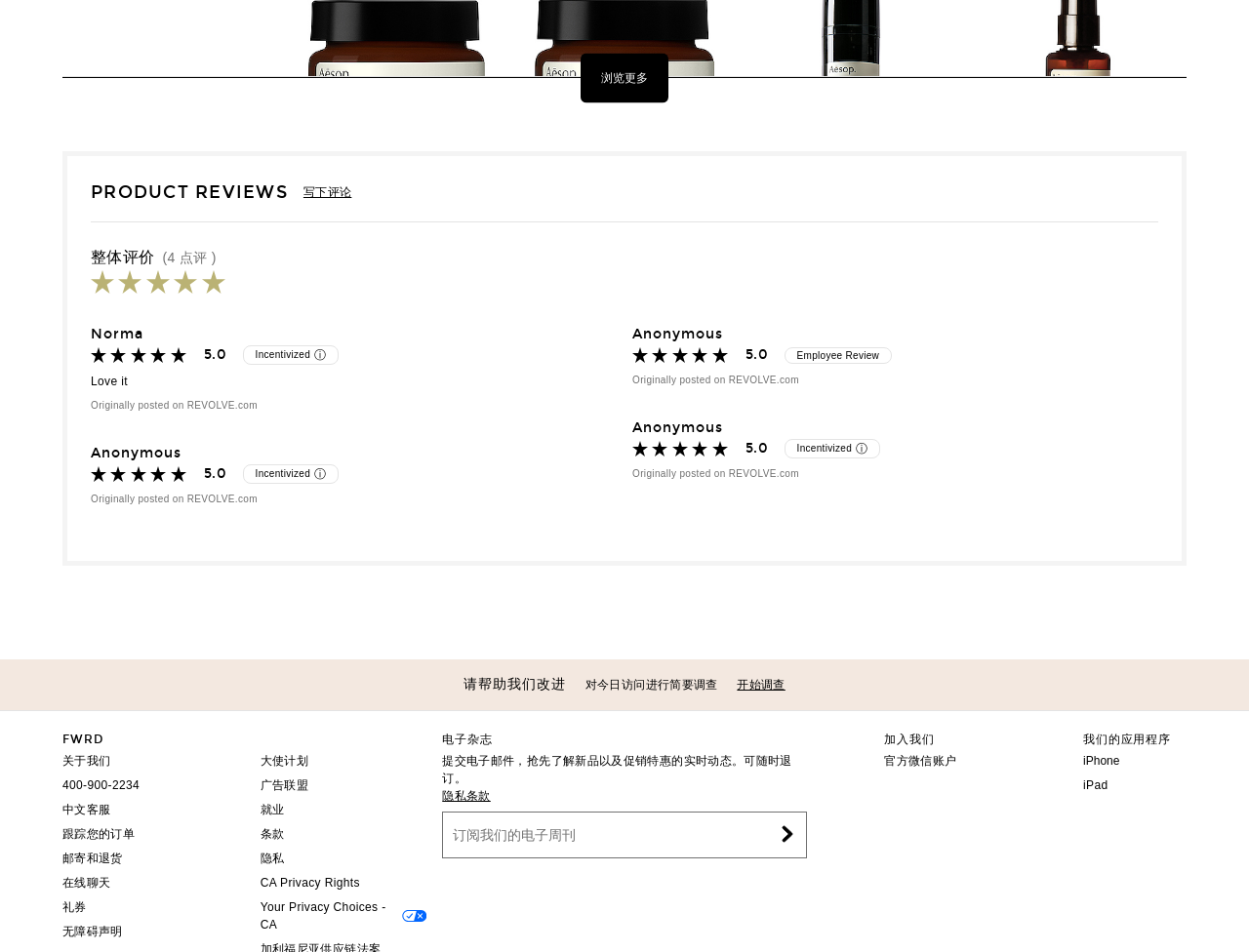What is the customer service phone number?
Based on the image content, provide your answer in one word or a short phrase.

400-900-2234